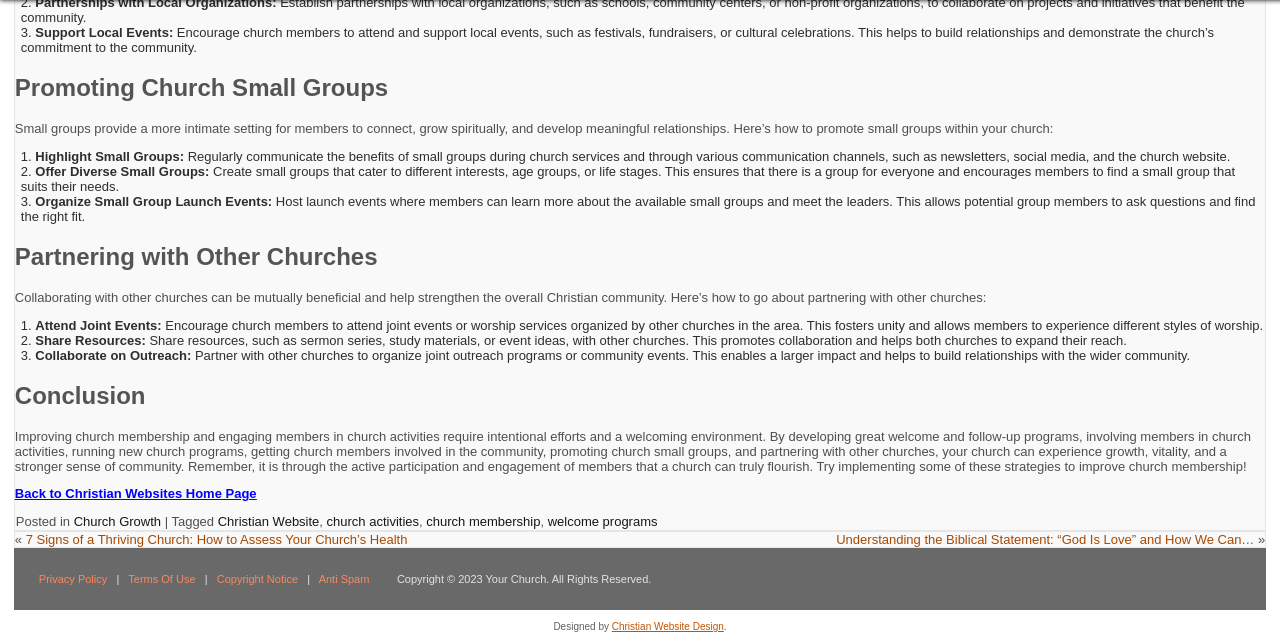Identify the bounding box for the described UI element. Provide the coordinates in (top-left x, top-left y, bottom-right x, bottom-right y) format with values ranging from 0 to 1: Church Growth

[0.058, 0.801, 0.126, 0.824]